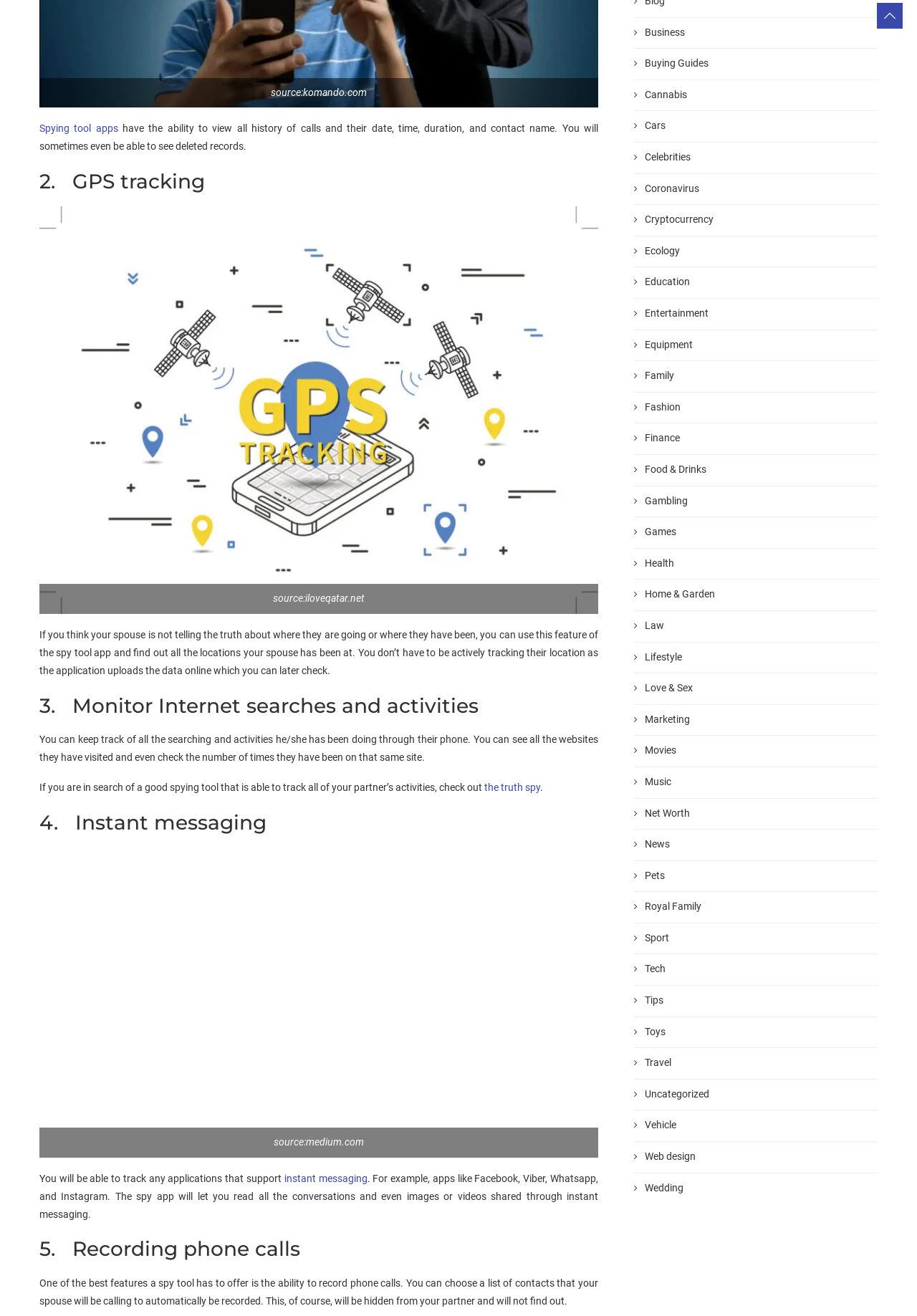Please identify the coordinates of the bounding box for the clickable region that will accomplish this instruction: "Learn about 'GPS tracking'".

[0.043, 0.128, 0.652, 0.148]